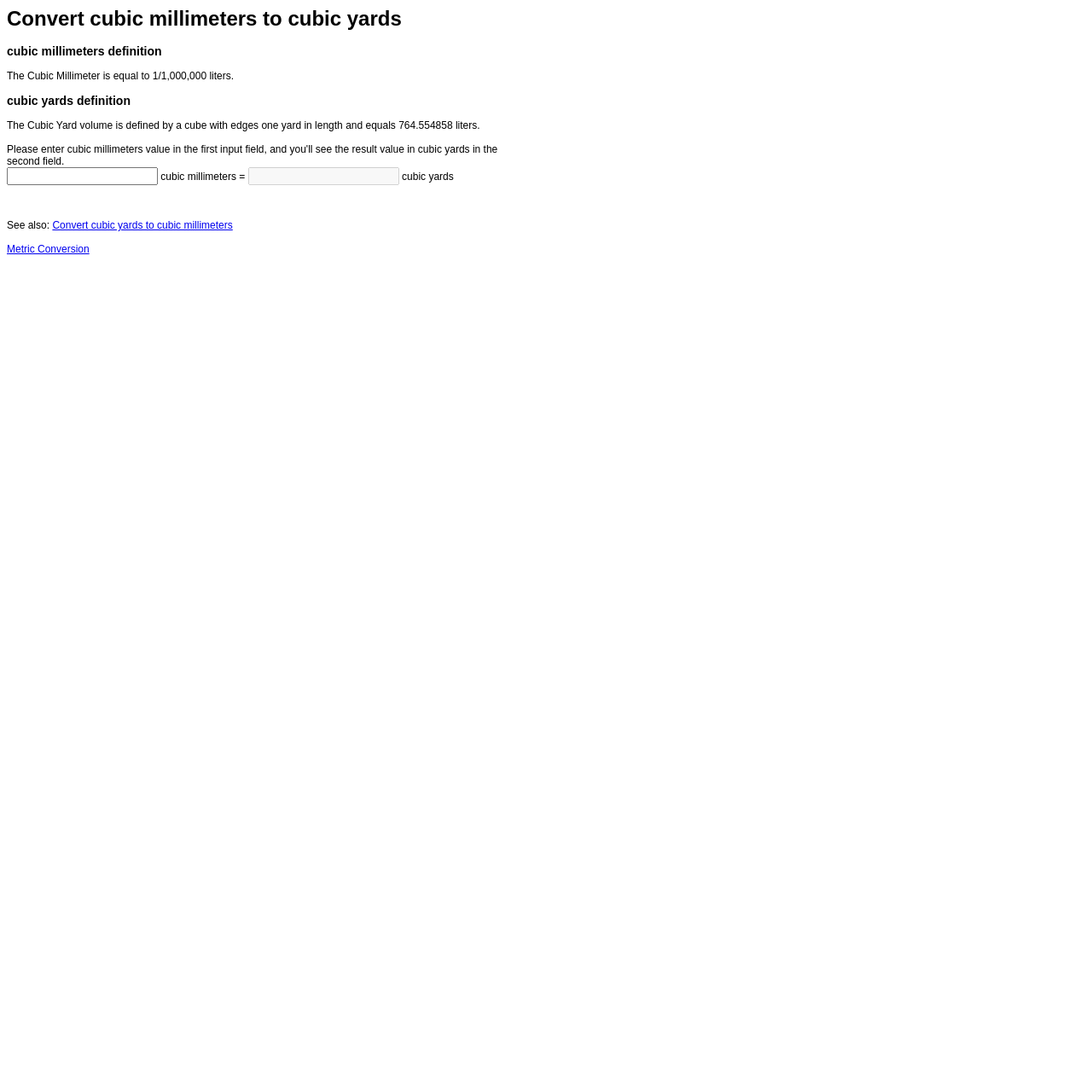Based on the element description: "Metric Conversion", identify the bounding box coordinates for this UI element. The coordinates must be four float numbers between 0 and 1, listed as [left, top, right, bottom].

[0.006, 0.223, 0.082, 0.234]